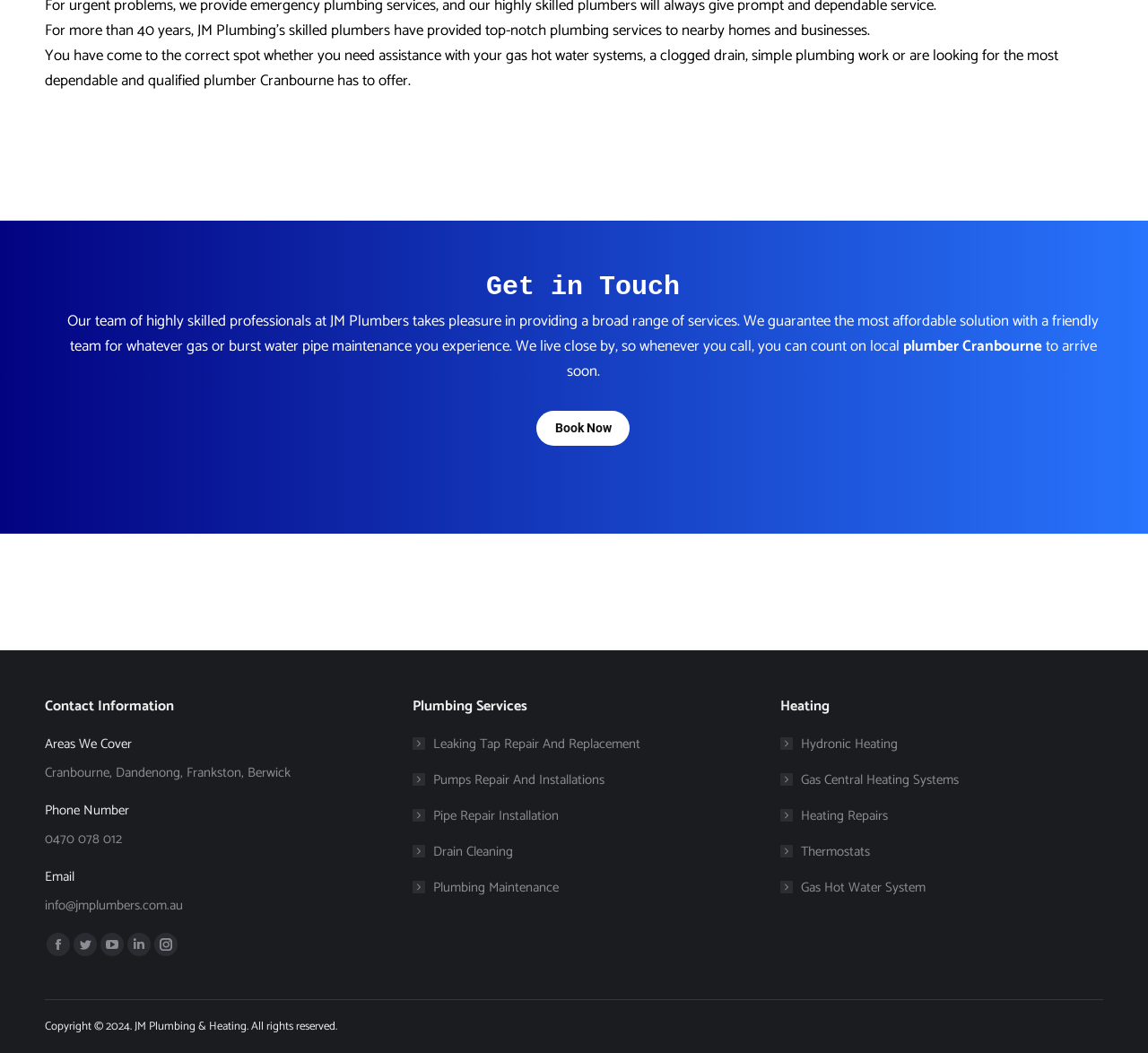Find the bounding box coordinates for the element that must be clicked to complete the instruction: "Learn about Leaking Tap Repair And Replacement". The coordinates should be four float numbers between 0 and 1, indicated as [left, top, right, bottom].

[0.359, 0.695, 0.558, 0.718]